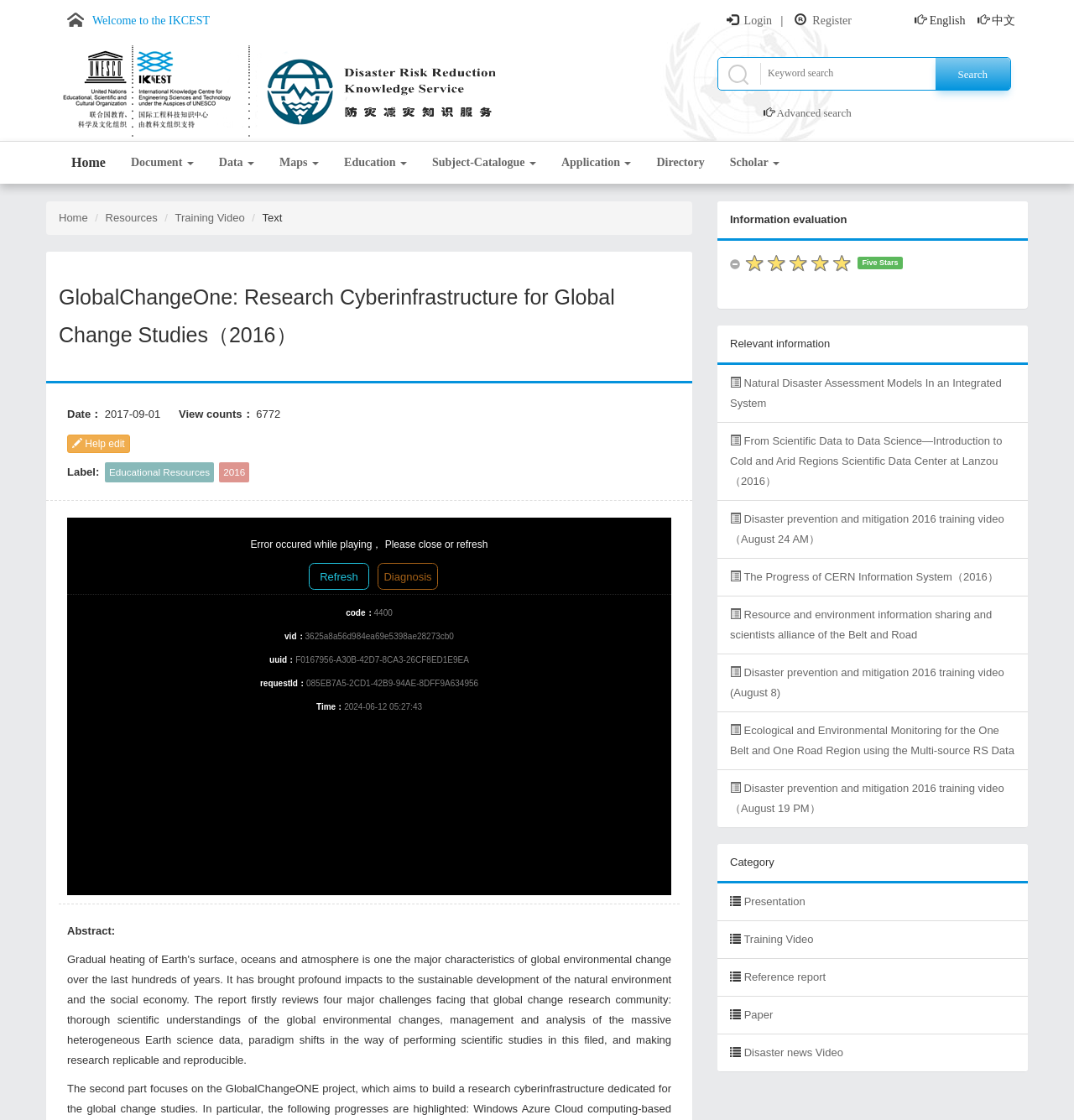Please locate the bounding box coordinates of the region I need to click to follow this instruction: "Access the document section".

[0.11, 0.127, 0.192, 0.164]